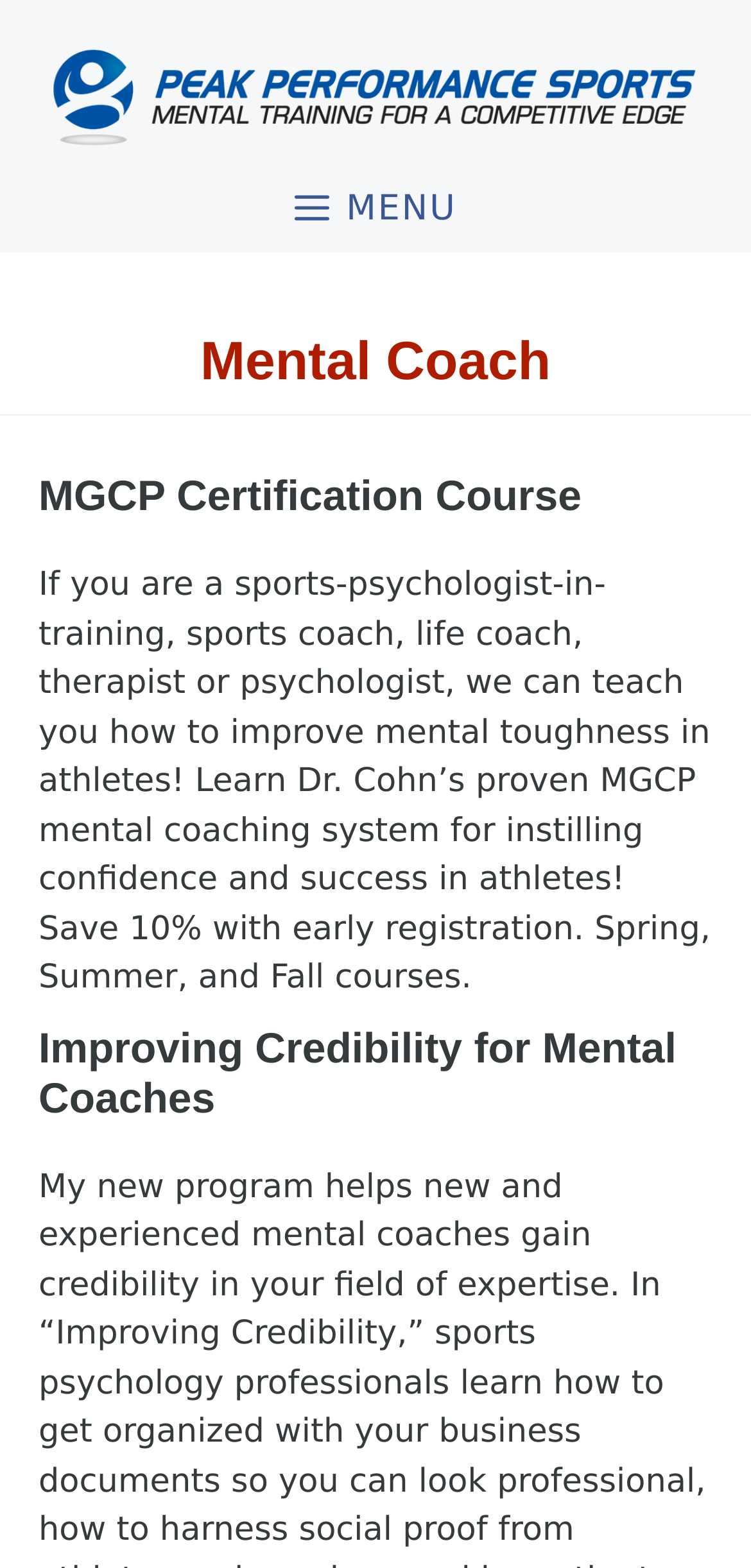Look at the image and write a detailed answer to the question: 
What is the discount offered for early registration?

I found the answer by reading the text in the article section, which mentions 'Save 10% with early registration' in the context of the MGCP Certification Course.